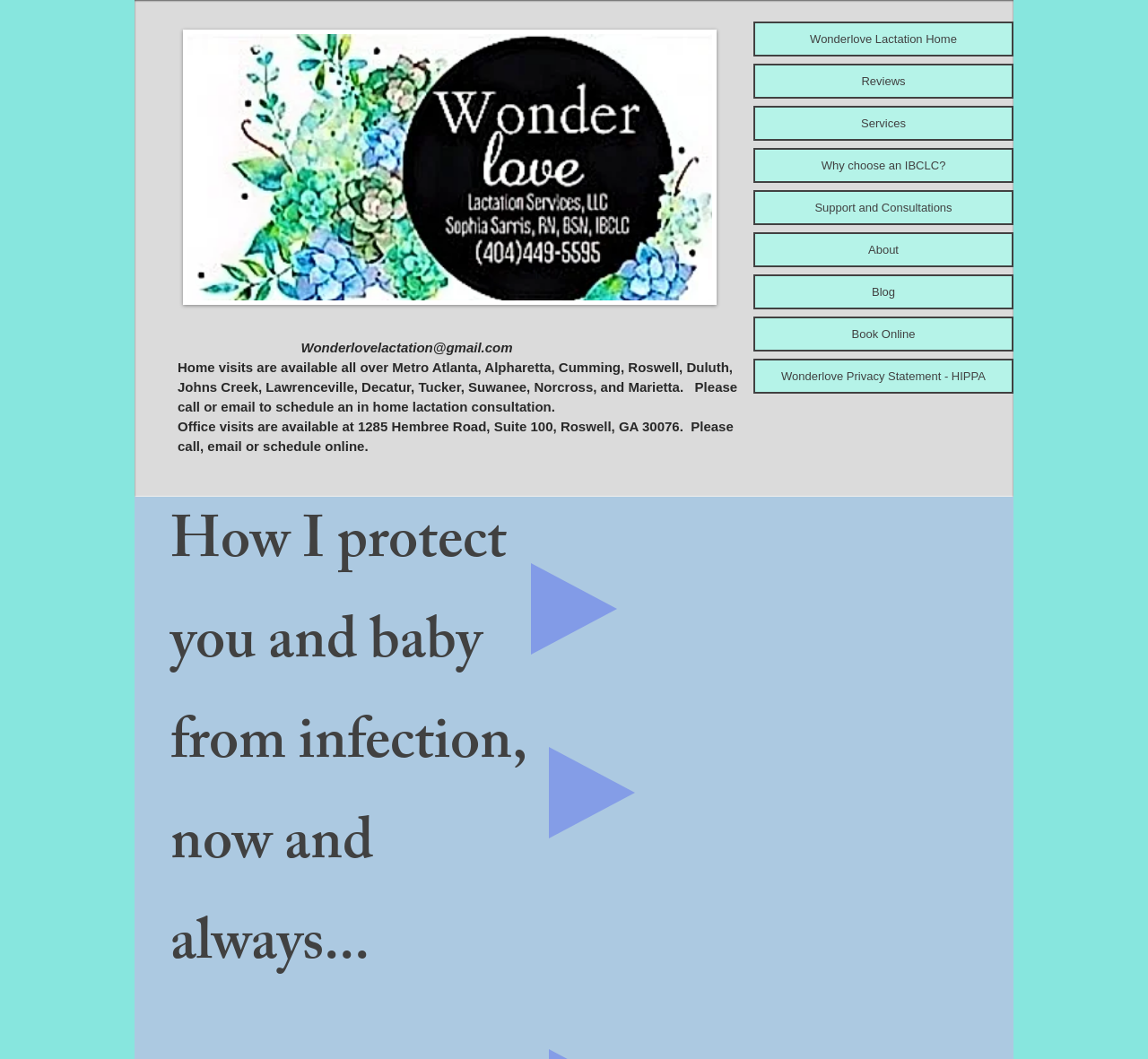Find and specify the bounding box coordinates that correspond to the clickable region for the instruction: "Click the email link to contact for lactation consultation".

[0.262, 0.321, 0.447, 0.335]